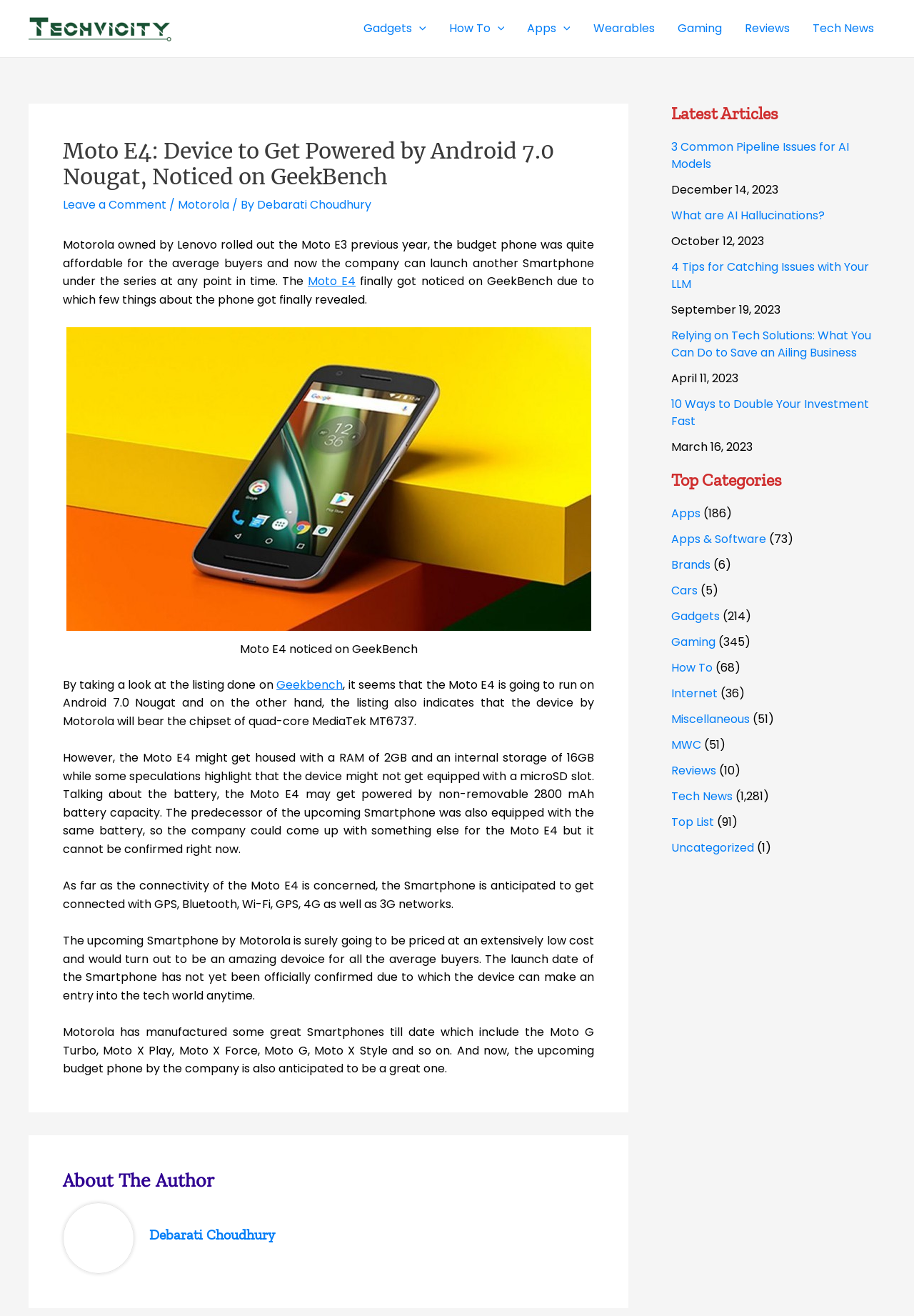Specify the bounding box coordinates of the region I need to click to perform the following instruction: "Click on the 'Gadgets' link". The coordinates must be four float numbers in the range of 0 to 1, i.e., [left, top, right, bottom].

[0.734, 0.462, 0.788, 0.474]